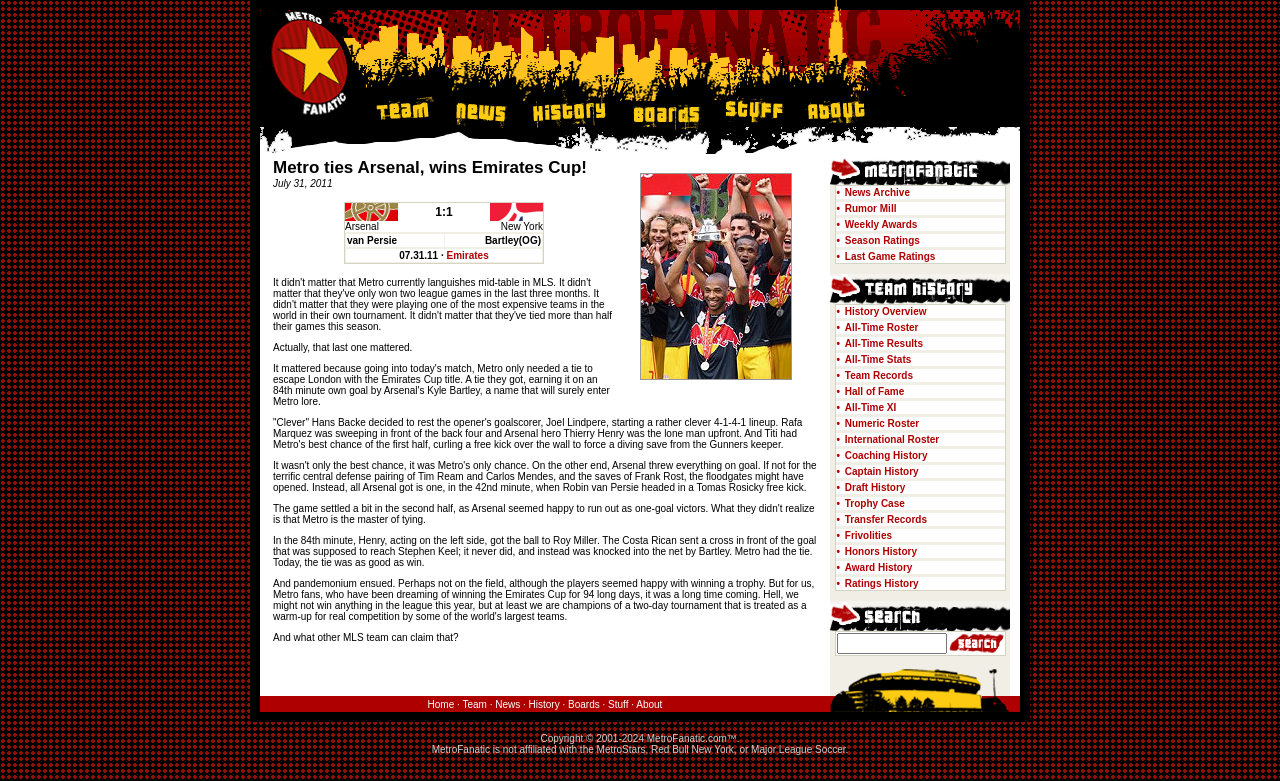Who scored the goal for Arsenal?
Answer the question with just one word or phrase using the image.

Robin van Persie